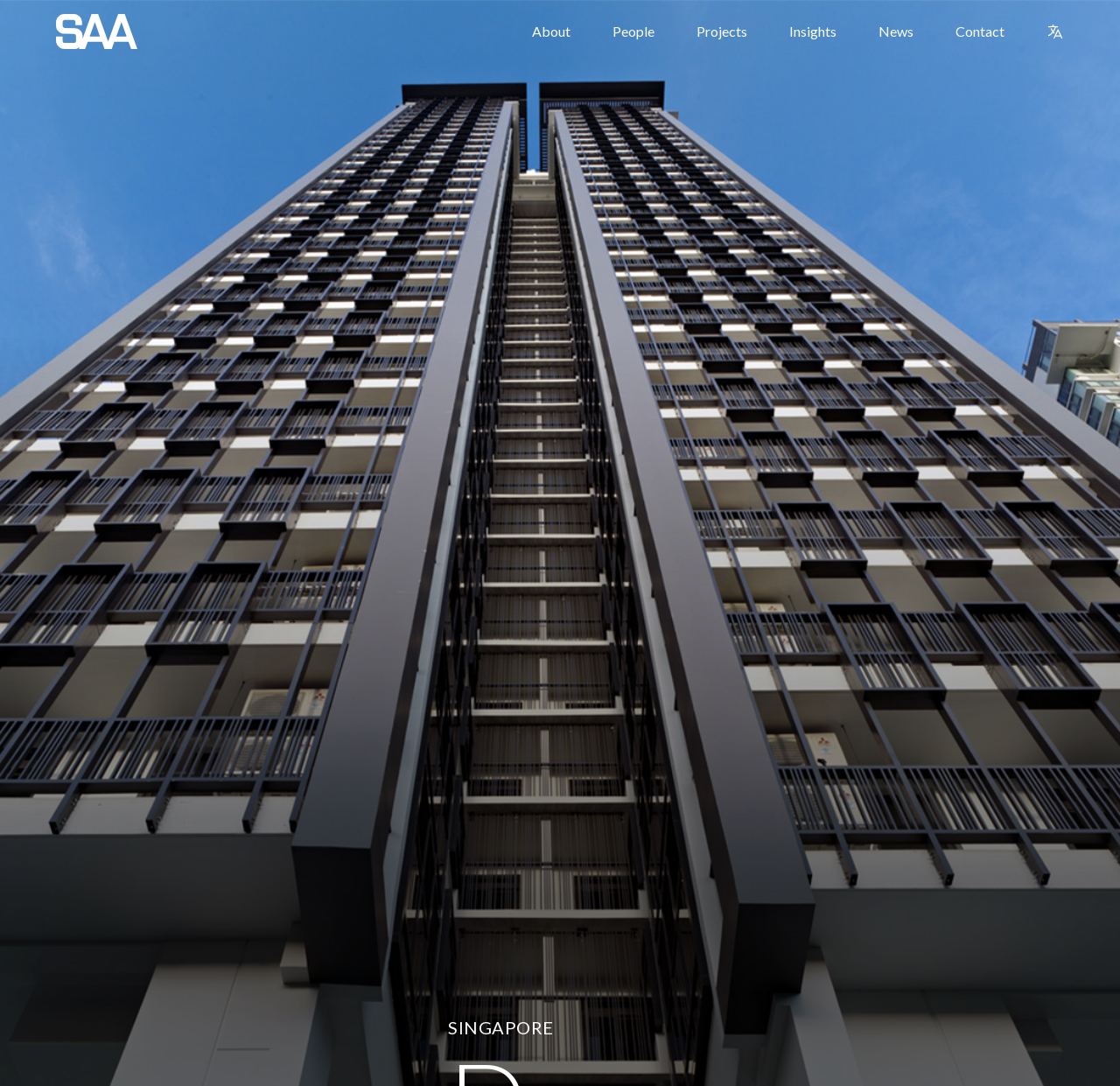Using the webpage screenshot and the element description Insights, determine the bounding box coordinates. Specify the coordinates in the format (top-left x, top-left y, bottom-right x, bottom-right y) with values ranging from 0 to 1.

[0.705, 0.0, 0.747, 0.058]